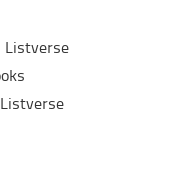Respond to the following query with just one word or a short phrase: 
What is the topic of the article?

Human remains